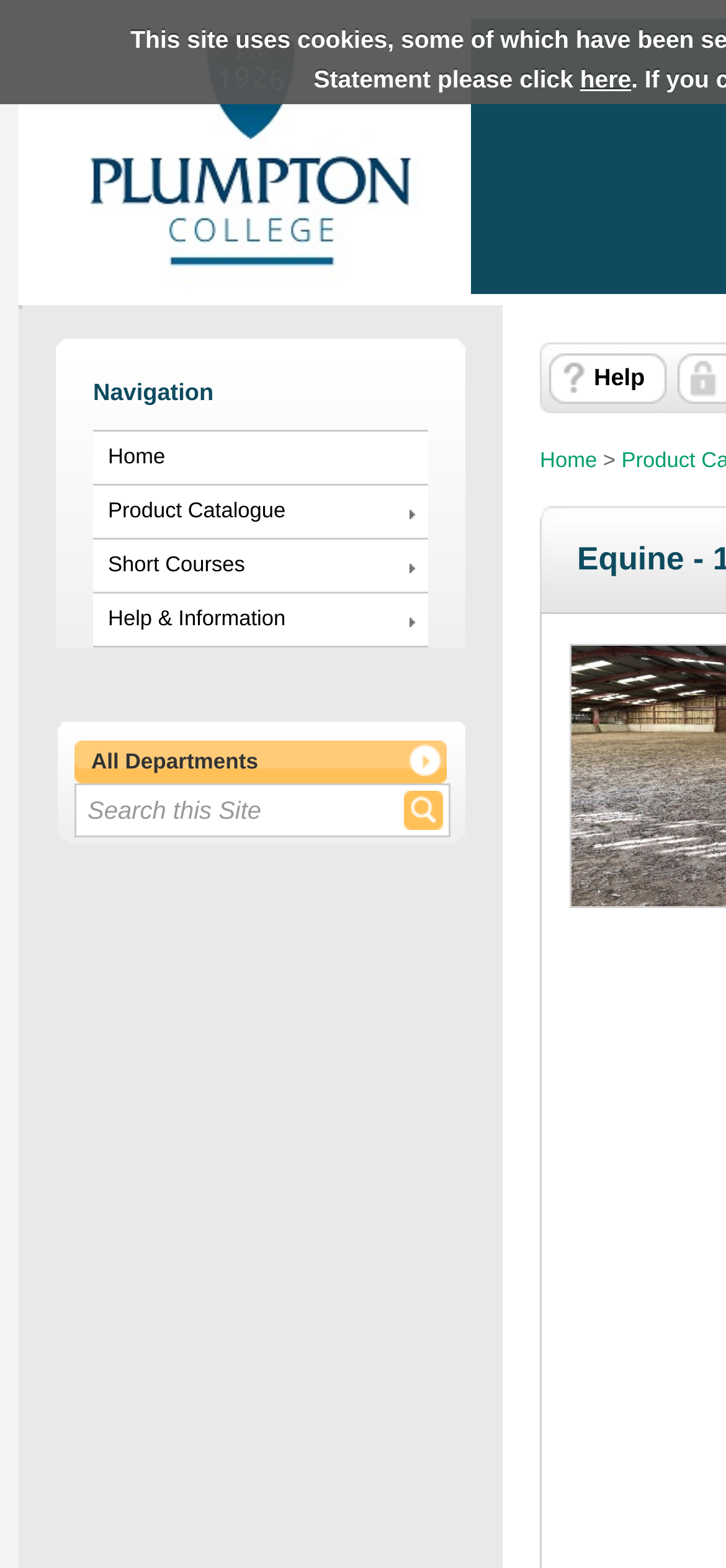What is the logo of the college?
Could you give a comprehensive explanation in response to this question?

I found an image element with the description 'Logo' at the top-left corner of the webpage, which suggests that it is the logo of the college.